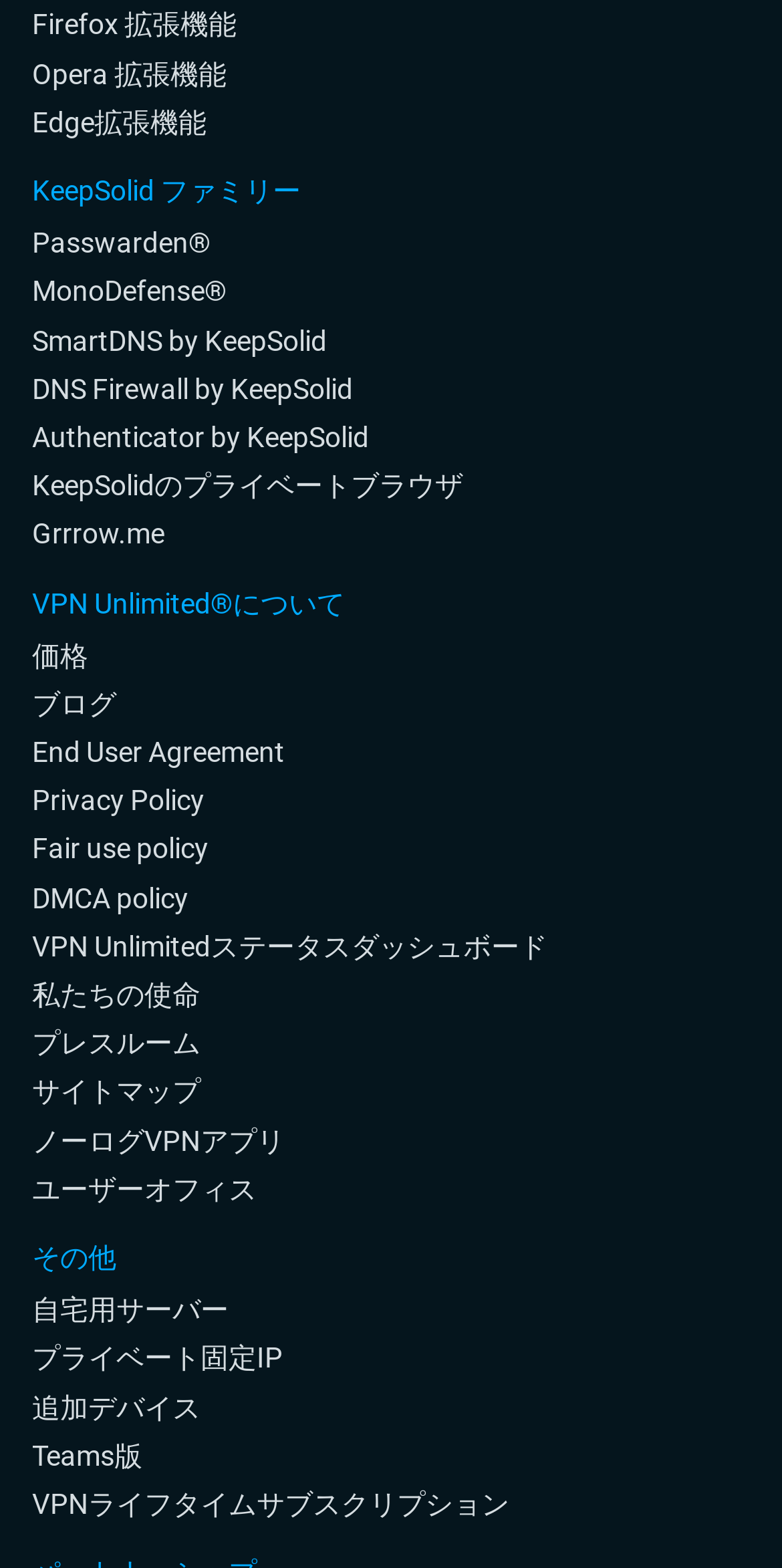What is the purpose of the 'Teams版' link?
Can you provide a detailed and comprehensive answer to the question?

The answer can be inferred by looking at the link element with the text 'Teams版' at coordinates [0.041, 0.916, 0.877, 0.94]. This suggests that the link leads to a webpage that describes the team version of the VPN service, possibly for business or organizational use.